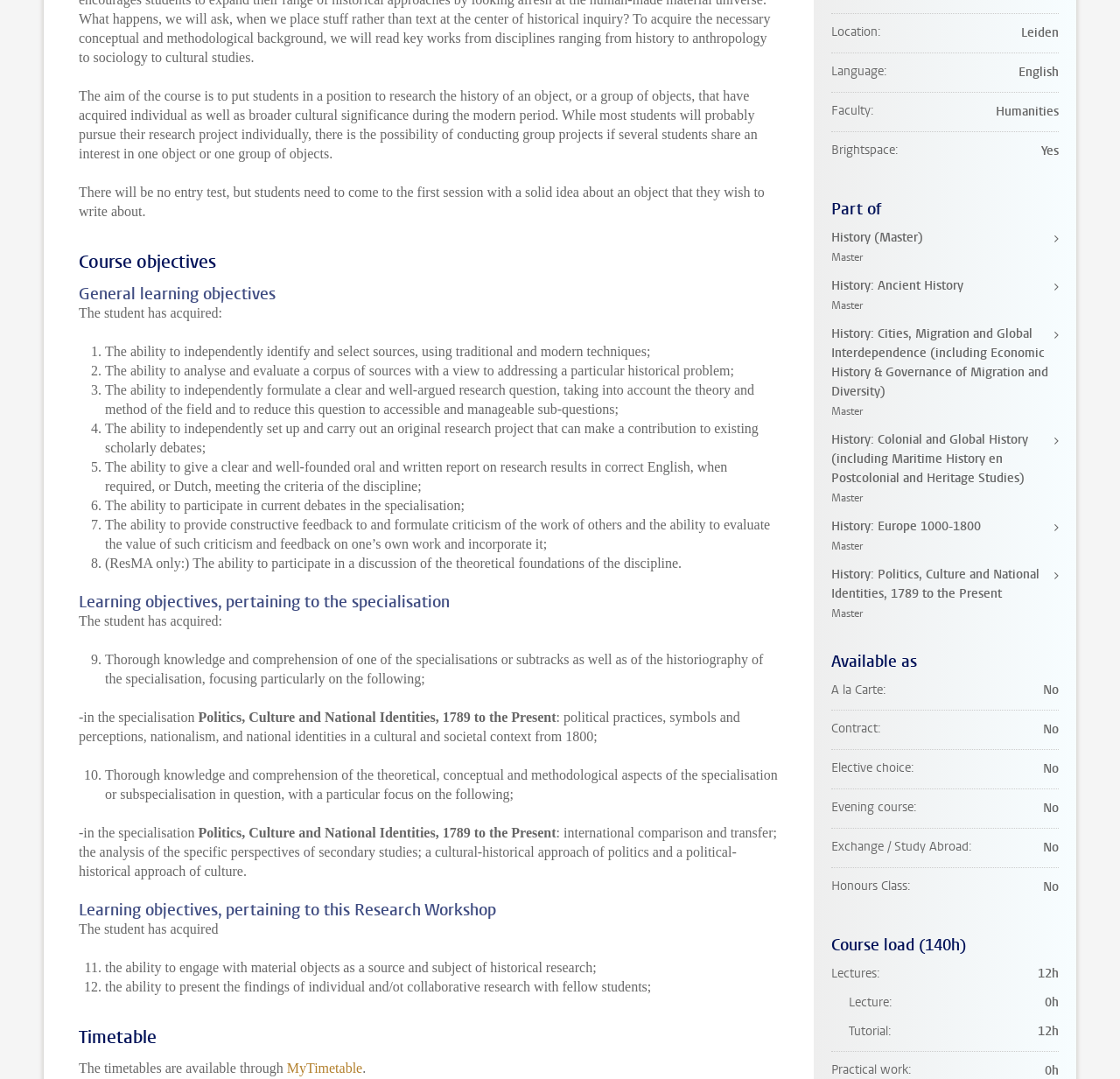Extract the bounding box coordinates for the UI element described by the text: "Orlando MCO Airport Transportation". The coordinates should be in the form of [left, top, right, bottom] with values between 0 and 1.

None